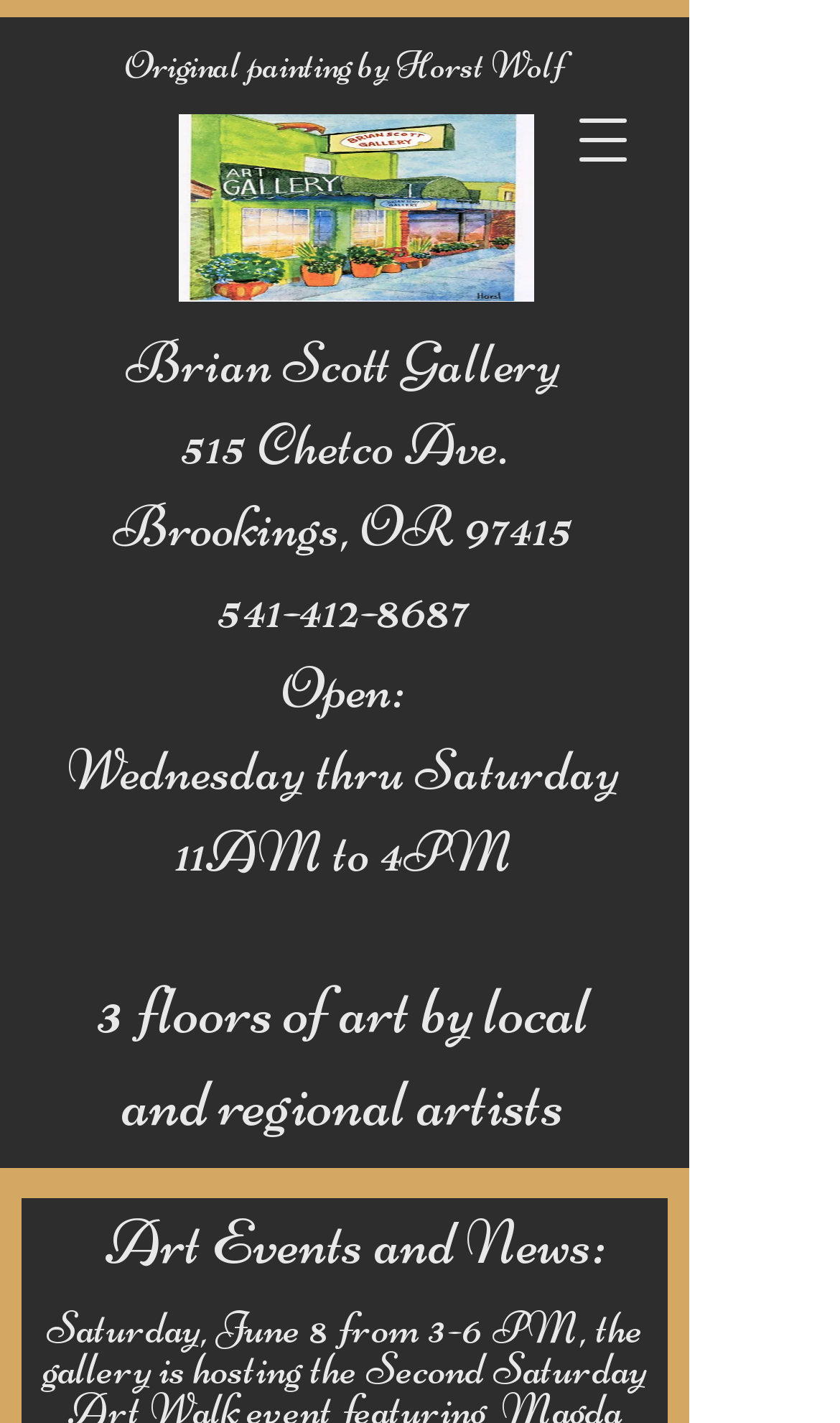Determine the bounding box of the UI element mentioned here: "541-412-8687". The coordinates must be in the format [left, top, right, bottom] with values ranging from 0 to 1.

[0.259, 0.402, 0.559, 0.452]